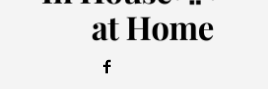What is the layout of the logo?
Could you please answer the question thoroughly and with as much detail as possible?

The layout of the logo is clean and sophisticated, with 'In House' on the first line and 'at Home' directly beneath it, which contributes to the overall presentation of the logo as elegant and modern.